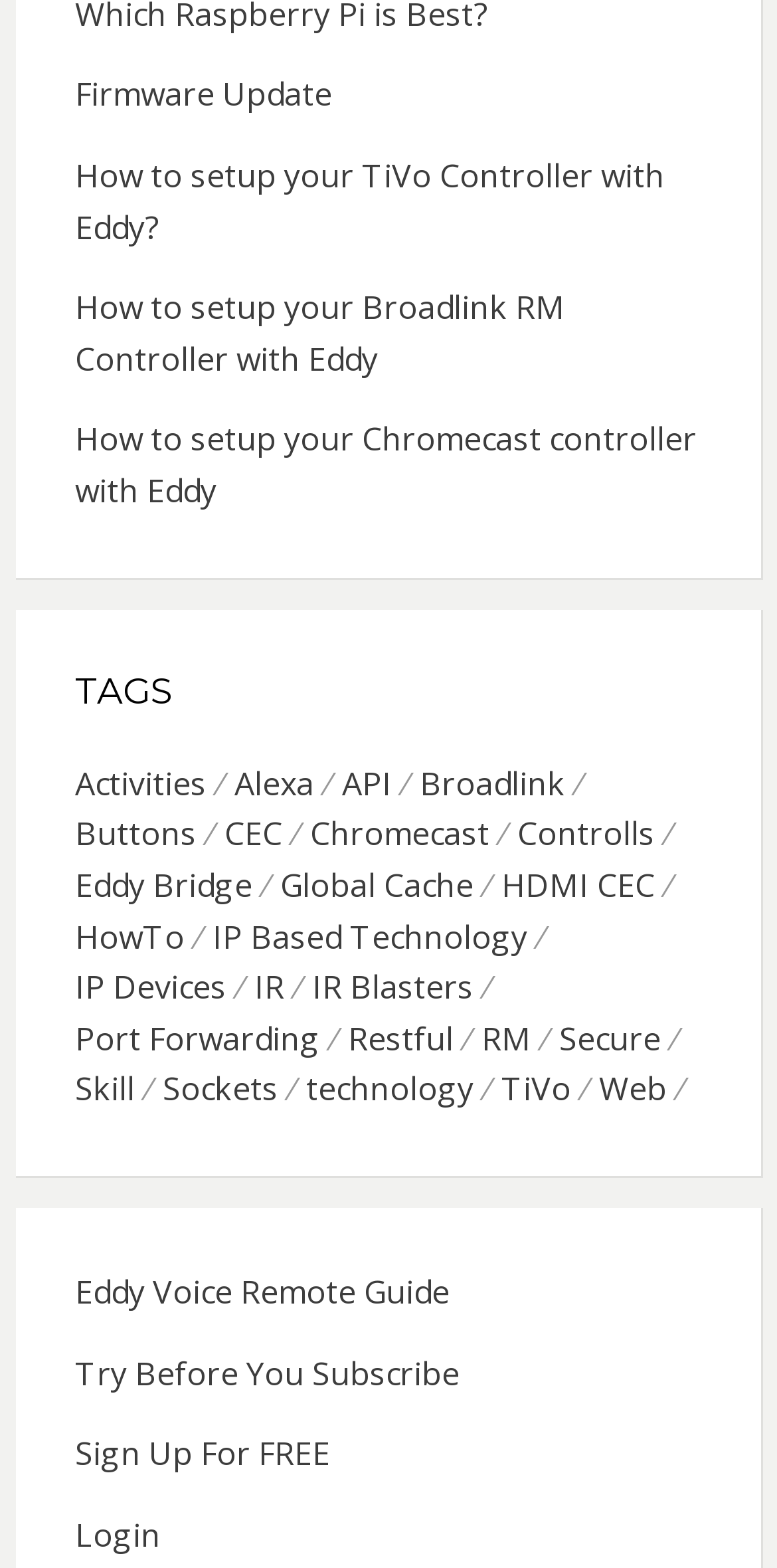What is the category with the most items?
Craft a detailed and extensive response to the question.

The category with the most items is 'IR Blasters' which has 5 items, indicated by the text '(5 items)' next to the link 'IR Blasters' on the webpage.